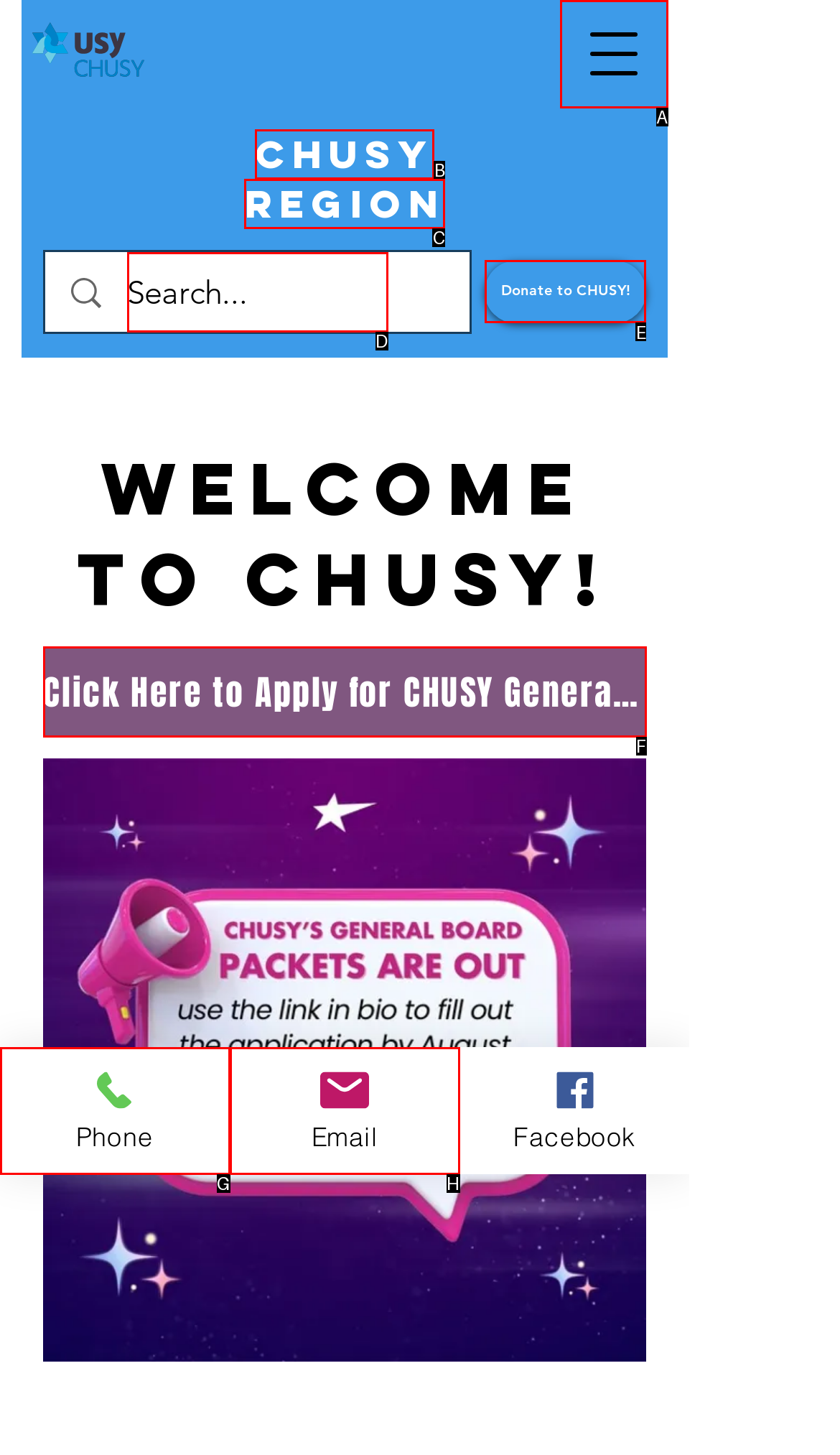Find the appropriate UI element to complete the task: Donate to CHUSY. Indicate your choice by providing the letter of the element.

E